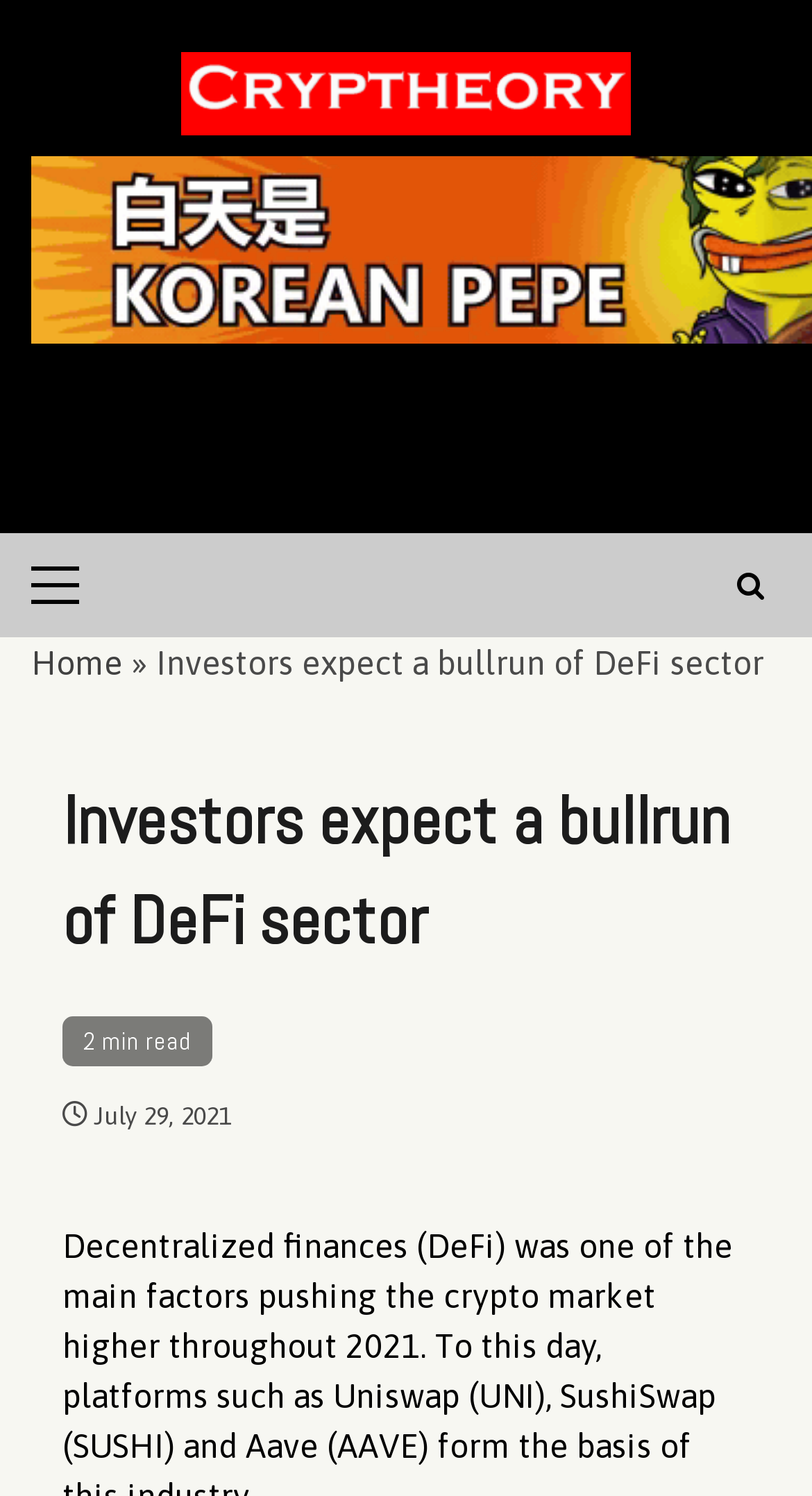Answer the question using only one word or a concise phrase: When was the current article published?

July 29, 2021